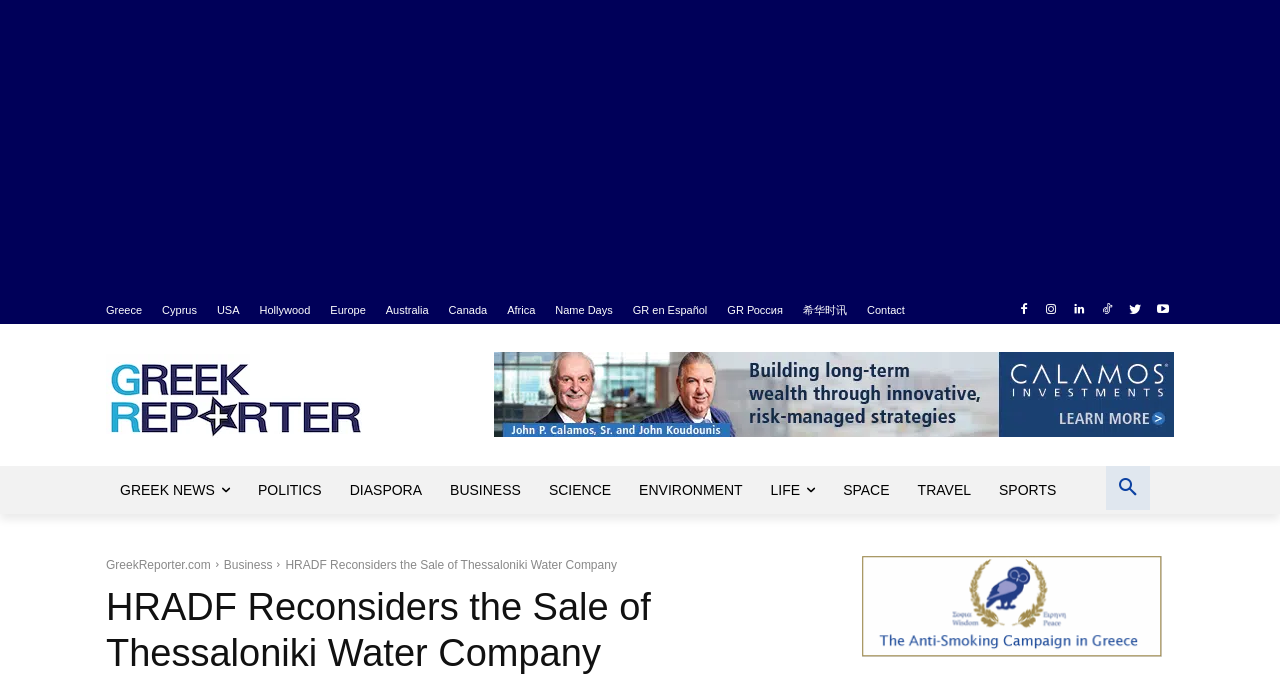Answer the question using only one word or a concise phrase: What is the category of news on the top left?

GREEK NEWS